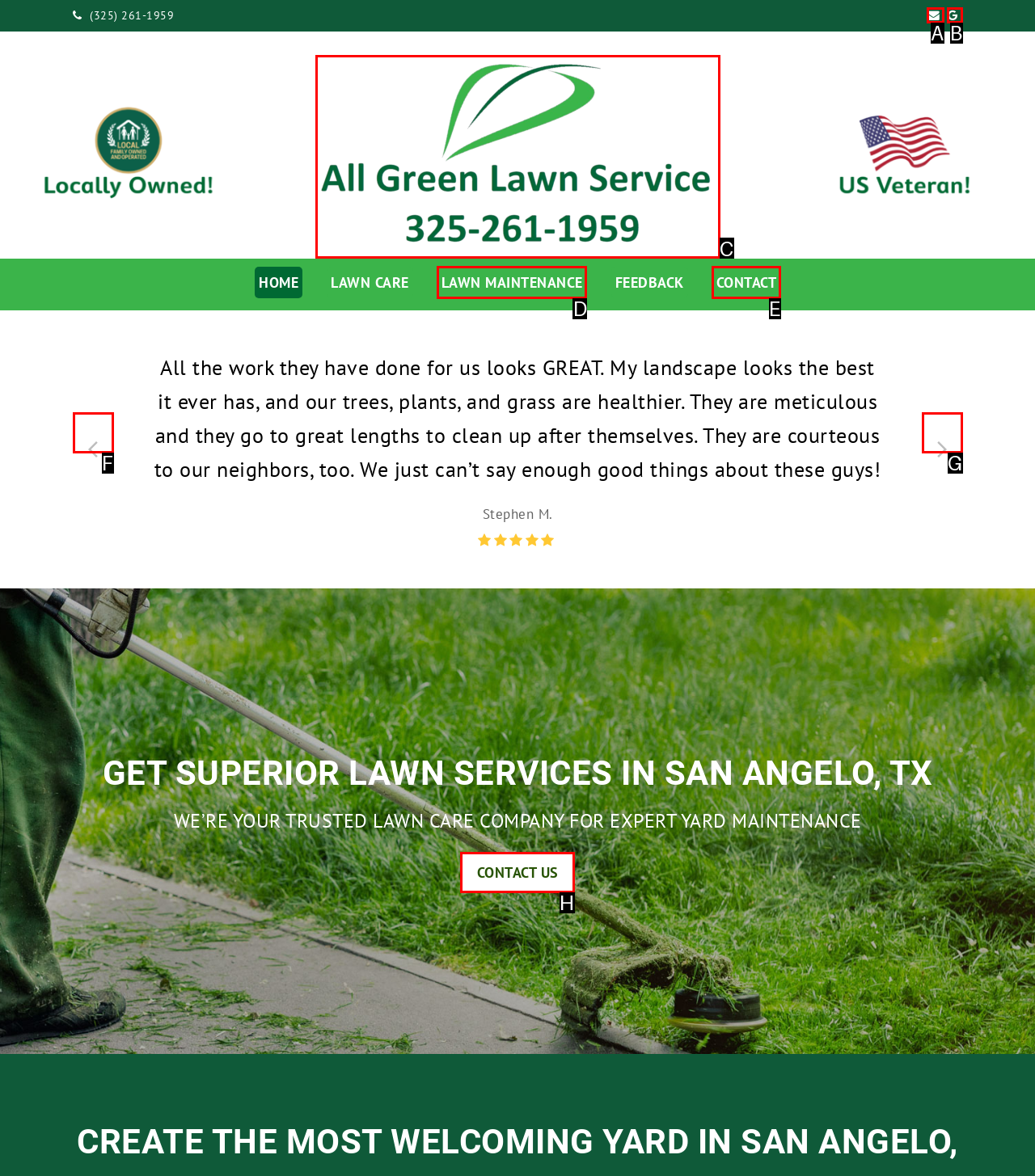Identify the correct UI element to click to achieve the task: Click the 'CONTACT US' button.
Answer with the letter of the appropriate option from the choices given.

H